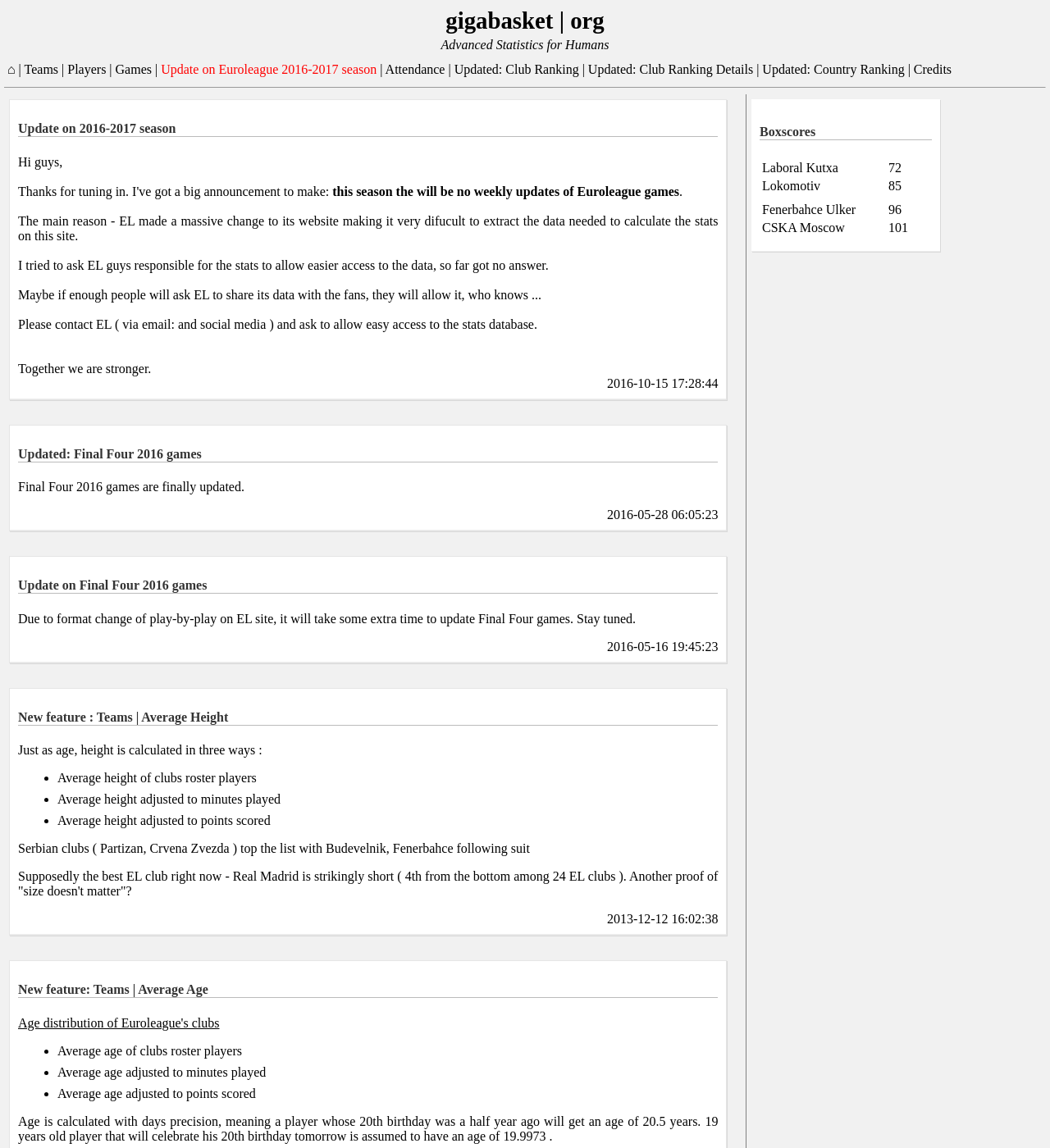Locate the bounding box coordinates of the element I should click to achieve the following instruction: "Click on Teams".

[0.023, 0.054, 0.056, 0.066]